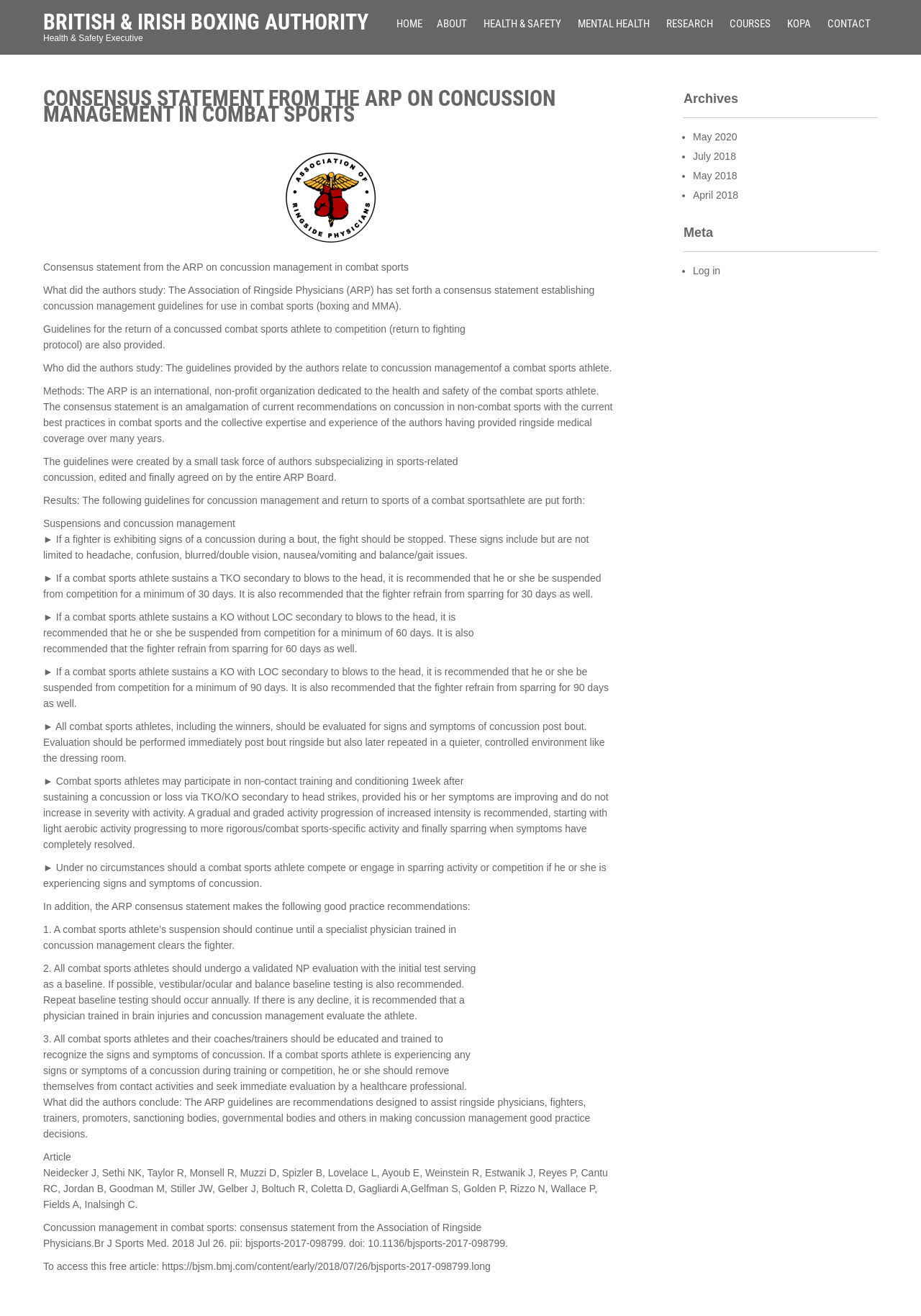Answer the question using only a single word or phrase: 
What is recommended for a combat sports athlete who sustains a KO with LOC?

suspension from competition for a minimum of 90 days